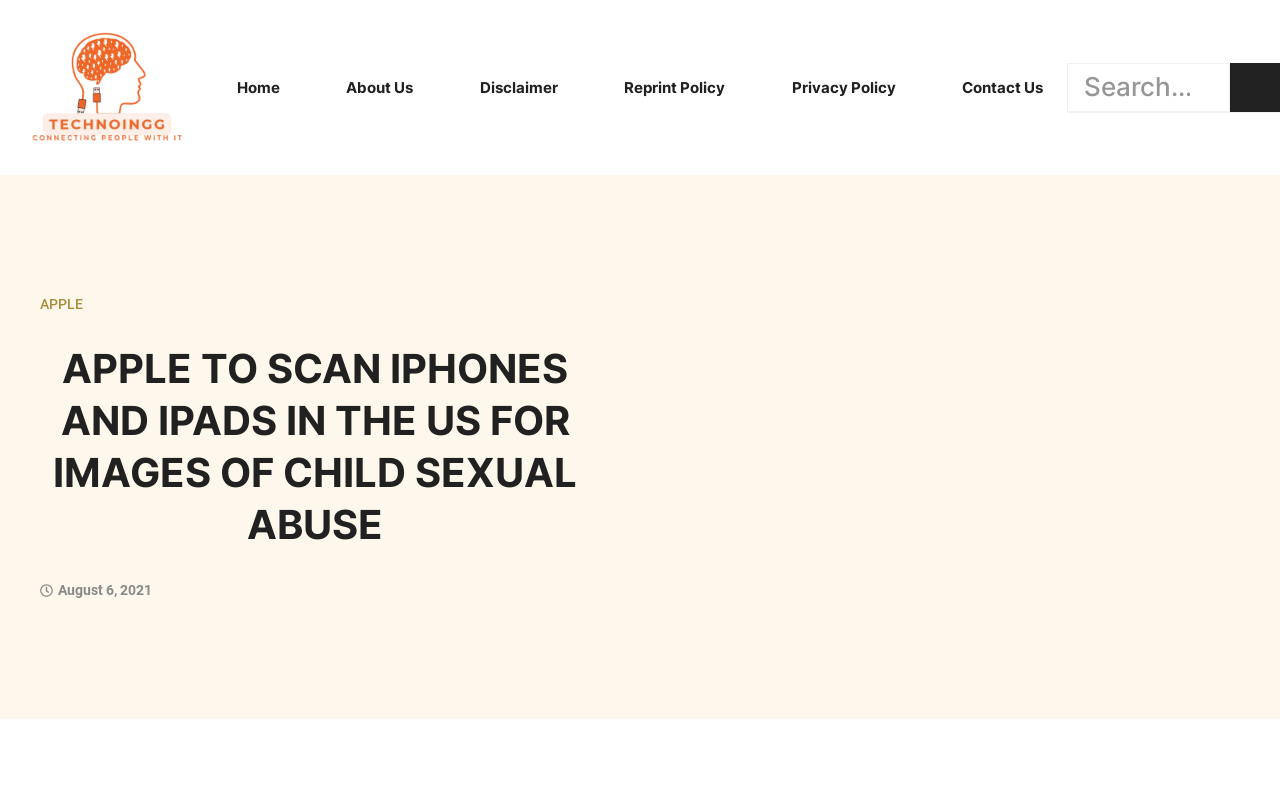Given the webpage screenshot and the description, determine the bounding box coordinates (top-left x, top-left y, bottom-right x, bottom-right y) that define the location of the UI element matching this description: CrossFit Q8

None